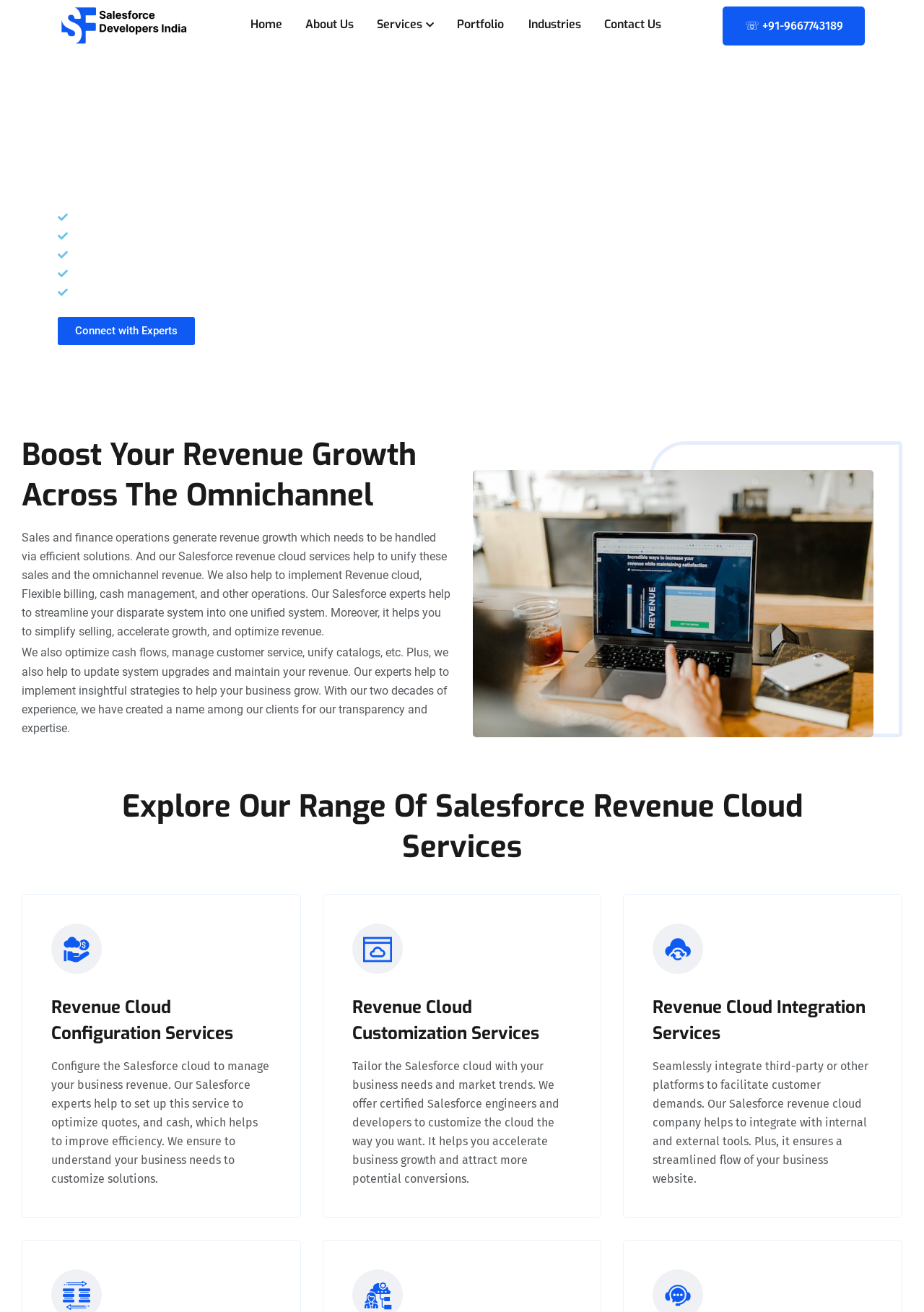Determine the bounding box coordinates of the area to click in order to meet this instruction: "Click on the 'Revenue Cloud Configuration Services' link".

[0.055, 0.759, 0.252, 0.796]